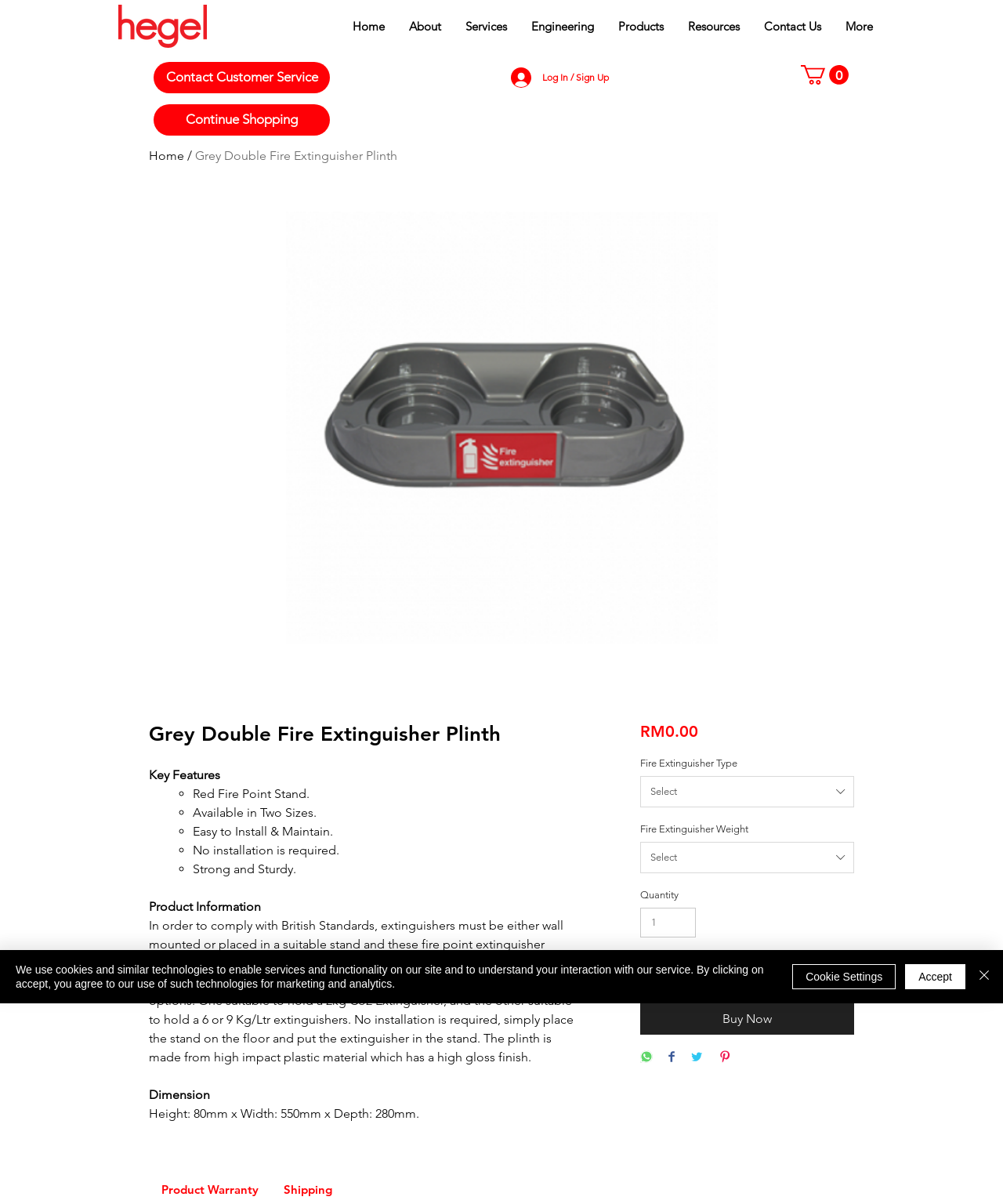Identify the coordinates of the bounding box for the element that must be clicked to accomplish the instruction: "Click the Buy Now button".

[0.638, 0.833, 0.852, 0.859]